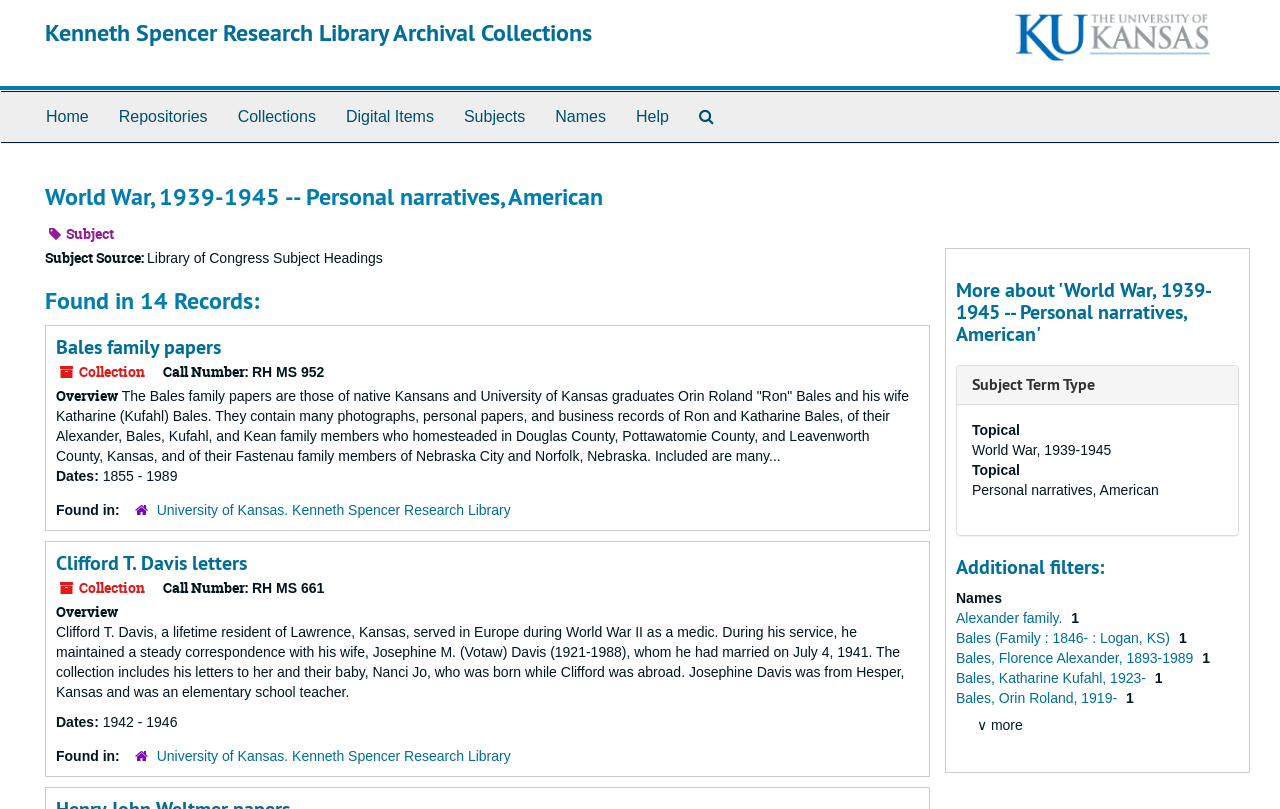Please locate the bounding box coordinates of the region I need to click to follow this instruction: "Compare Medicare supplement plans".

None